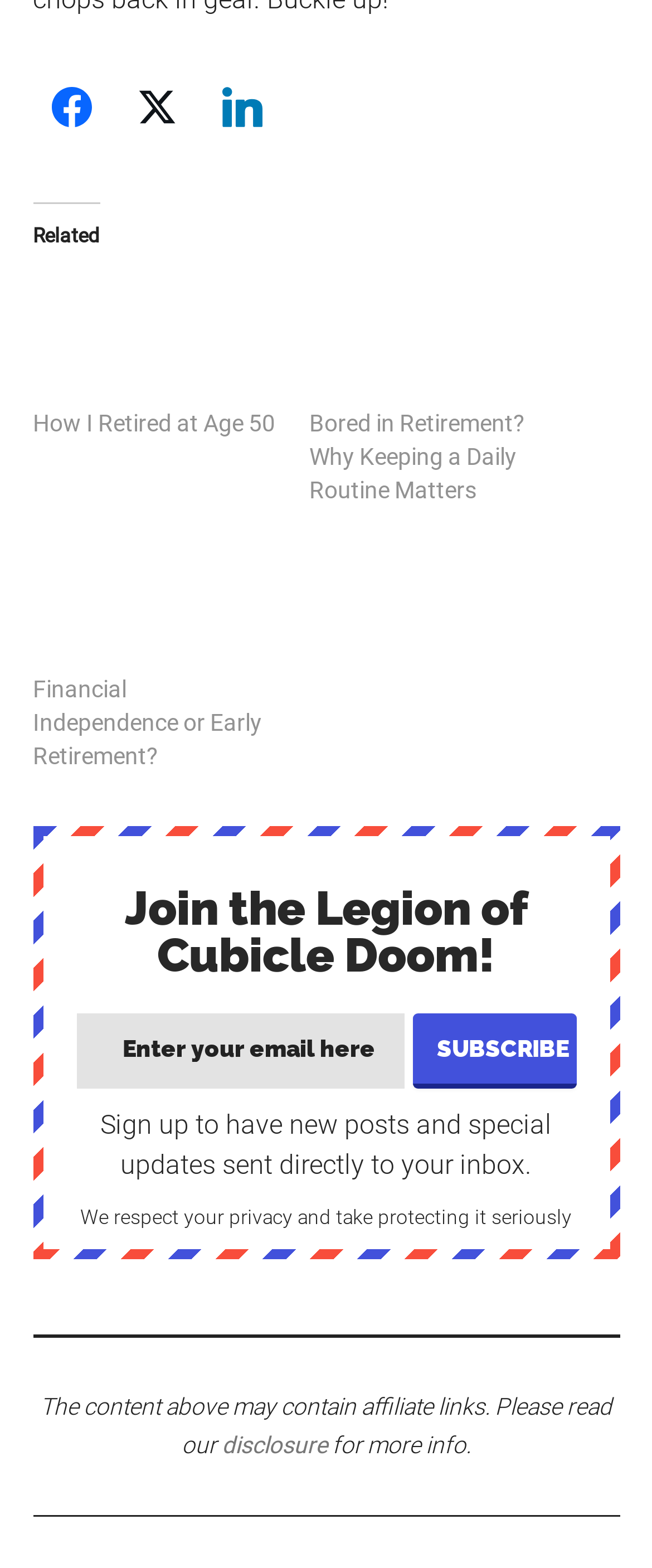Determine the bounding box coordinates of the region to click in order to accomplish the following instruction: "Subscribe". Provide the coordinates as four float numbers between 0 and 1, specifically [left, top, right, bottom].

[0.635, 0.647, 0.883, 0.695]